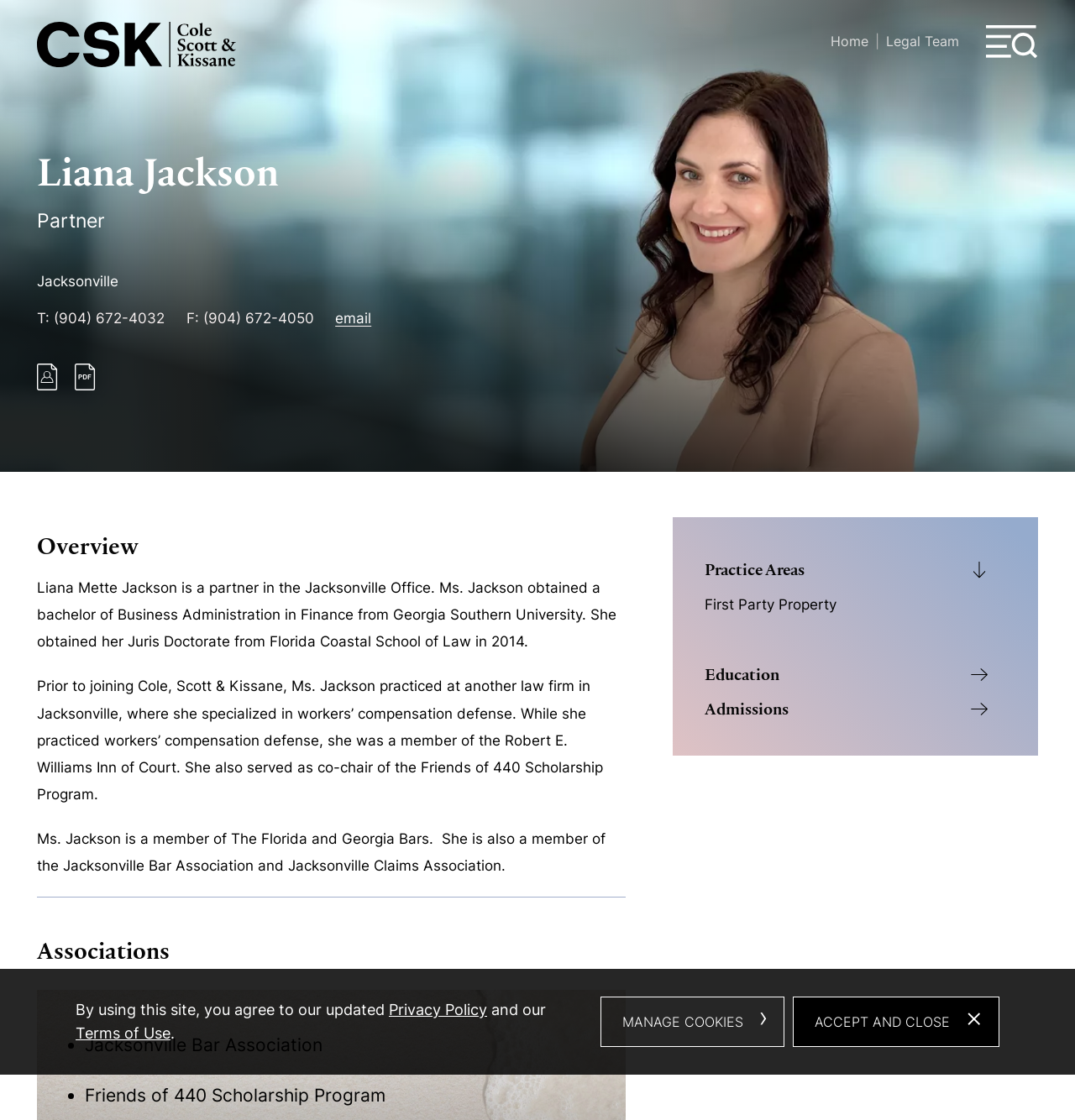Based on the image, provide a detailed and complete answer to the question: 
What is the name of the law firm Liana Jackson works for?

The webpage indicates that Liana Jackson works for Cole, Scott & Kissane, P.A. as shown by the link element 'Cole, Scott & Kissane, P.A.' with bounding box coordinates [0.034, 0.019, 0.22, 0.061] and the image element 'Cole, Scott & Kissane, P.A.' with the same bounding box coordinates.